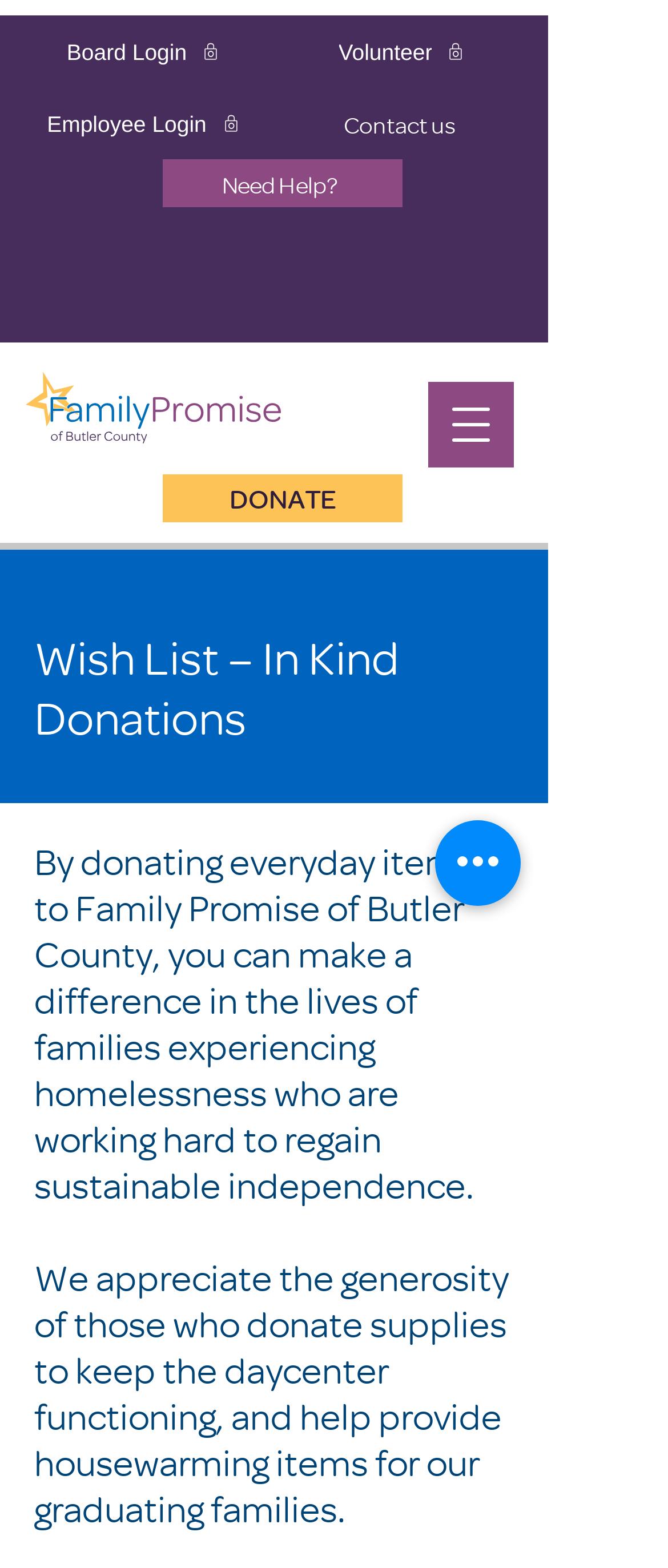What is the purpose of the 'Quick actions' button?
Provide an in-depth answer to the question, covering all aspects.

The 'Quick actions' button is located near the bottom of the webpage, and its purpose is not explicitly stated. However, based on its name, it is likely that the button is used to perform quick actions or tasks related to the wish list or donations, such as adding items to a cart or making a donation.